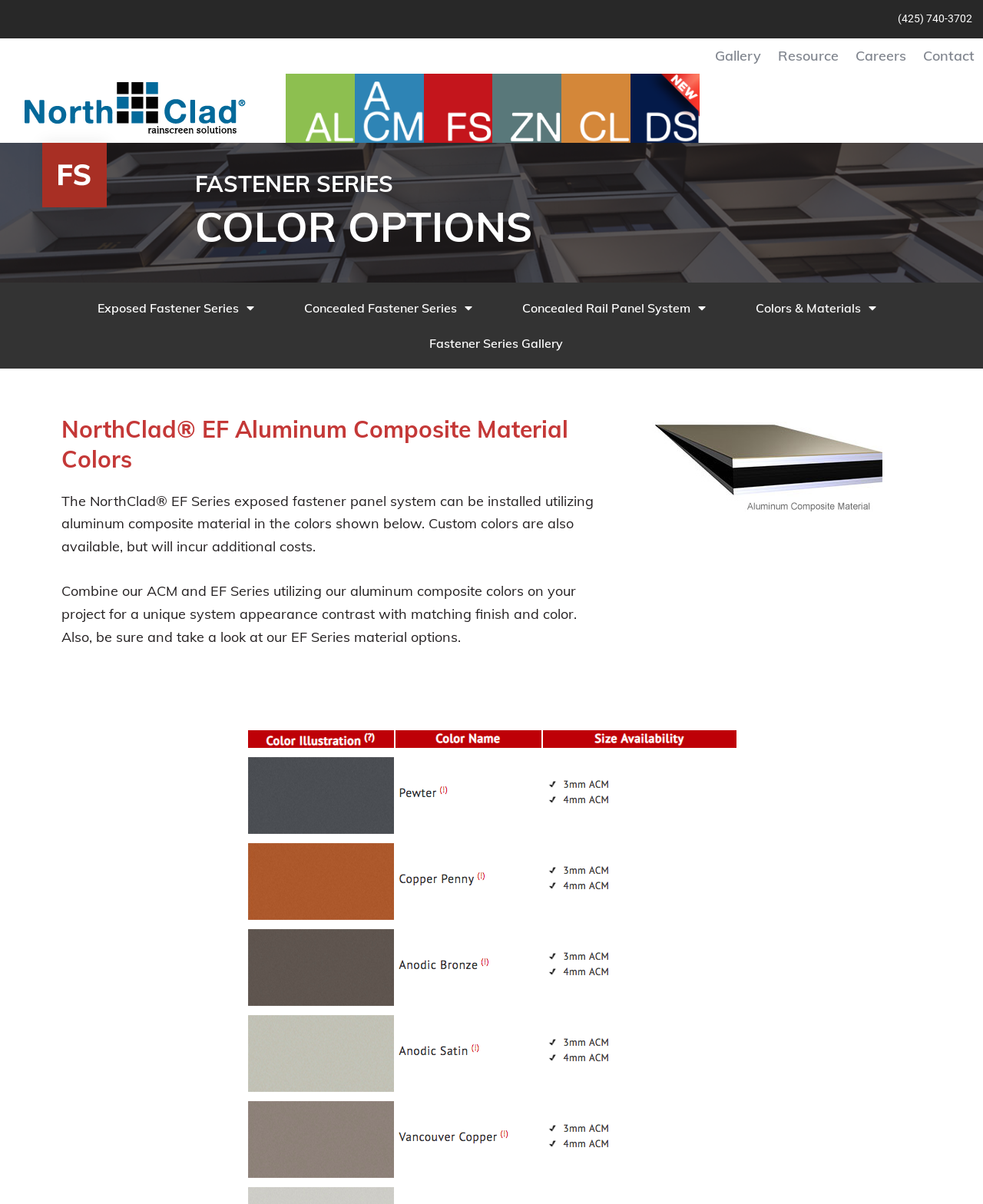Please answer the following question using a single word or phrase: 
What is the series mentioned in the heading?

FASTENER SERIES